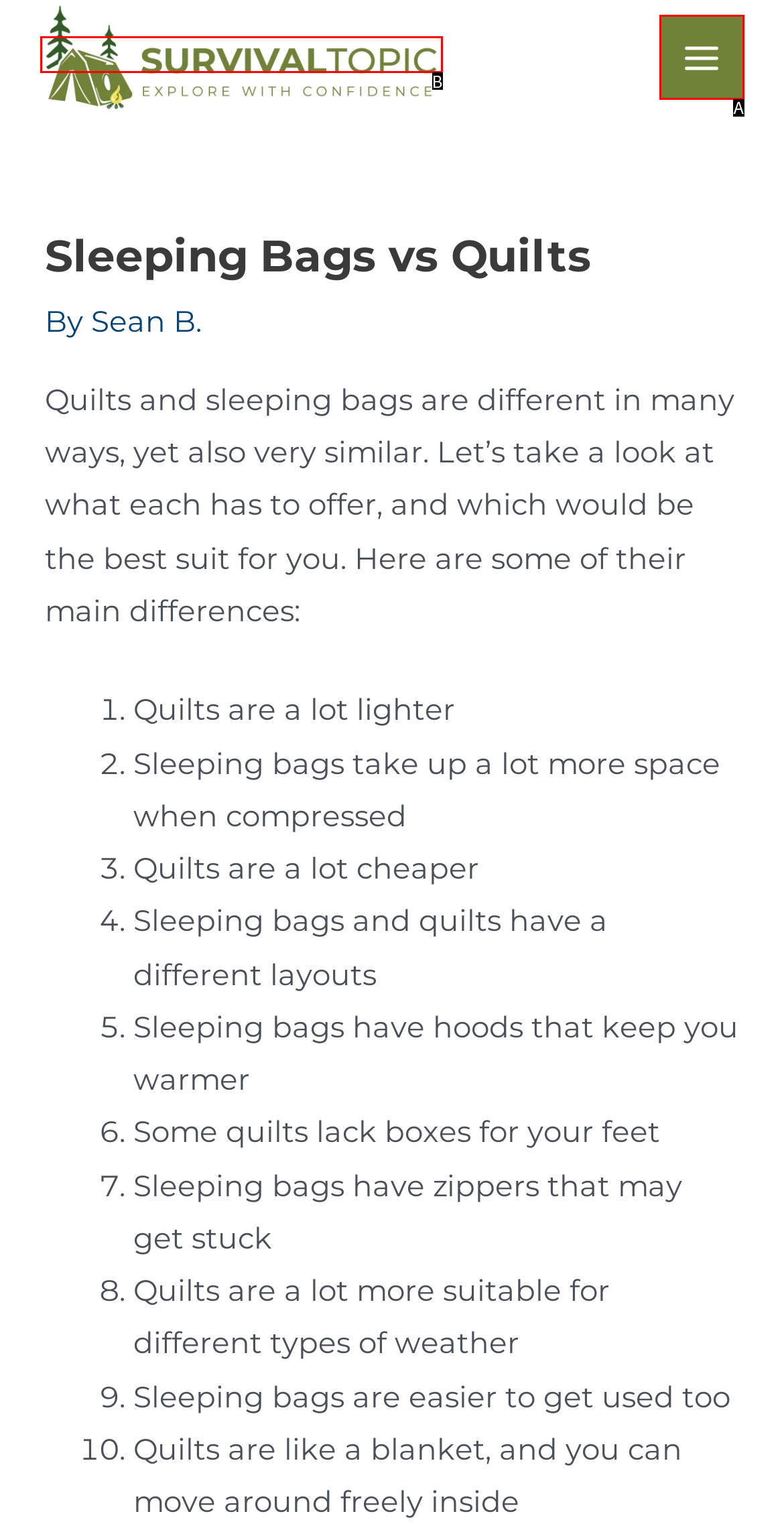Match the element description: alt="Survivaltopic camping hiking logo" to the correct HTML element. Answer with the letter of the selected option.

B